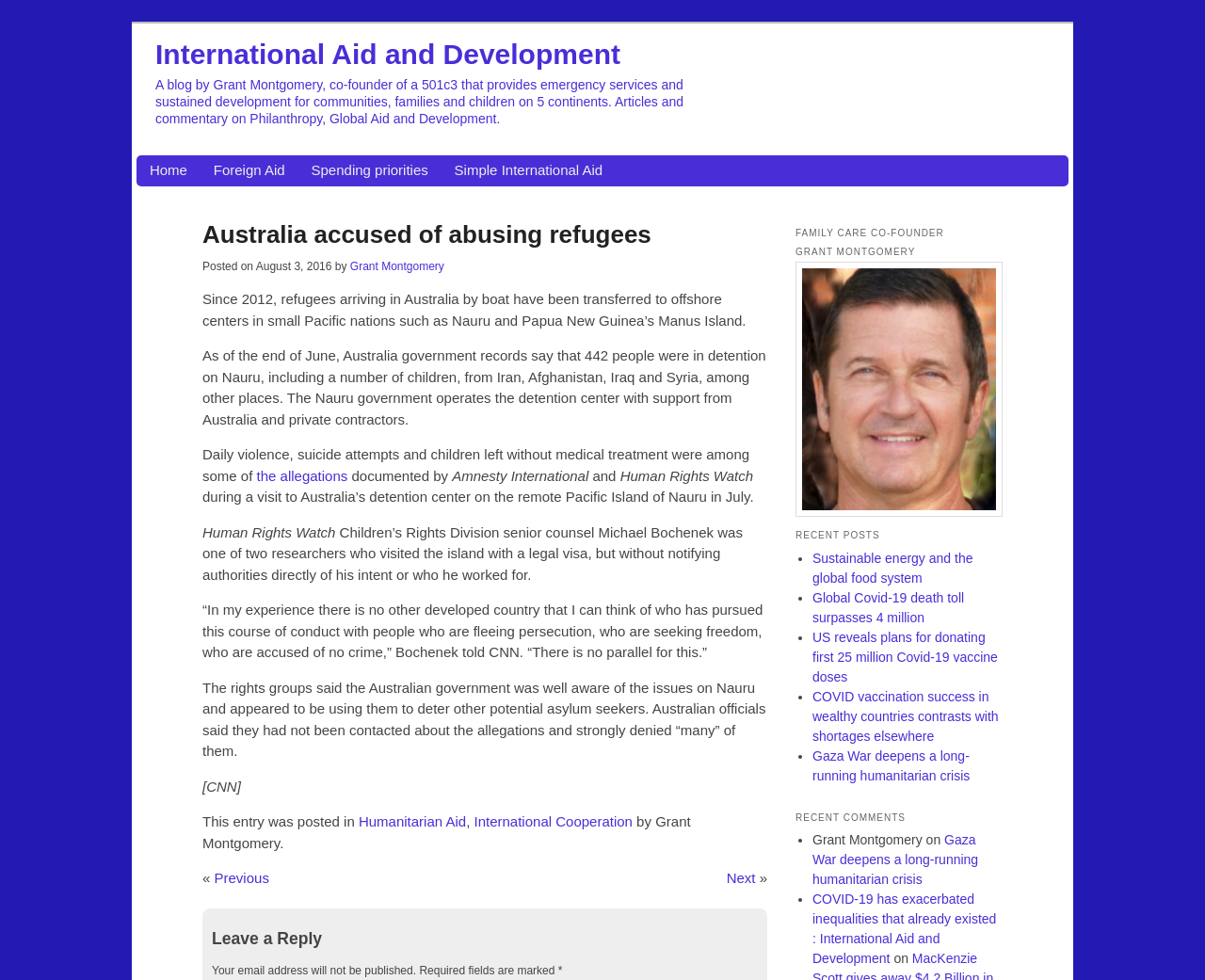What is the name of the blog author?
Based on the image, give a one-word or short phrase answer.

Grant Montgomery